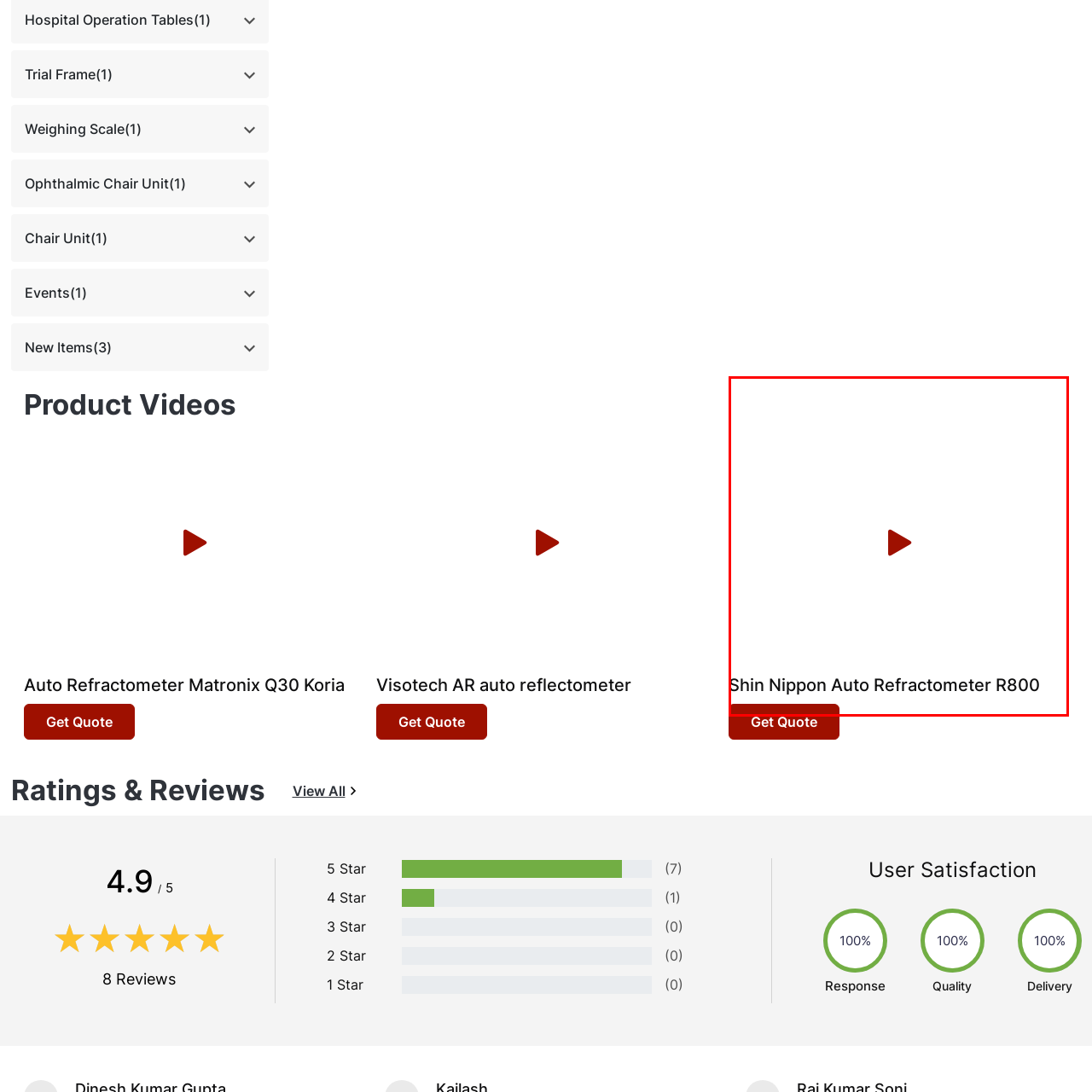Examine the portion of the image marked by the red rectangle, What is suggested by the interactive arrow below the image? Answer concisely using a single word or phrase.

Additional video content or demonstration